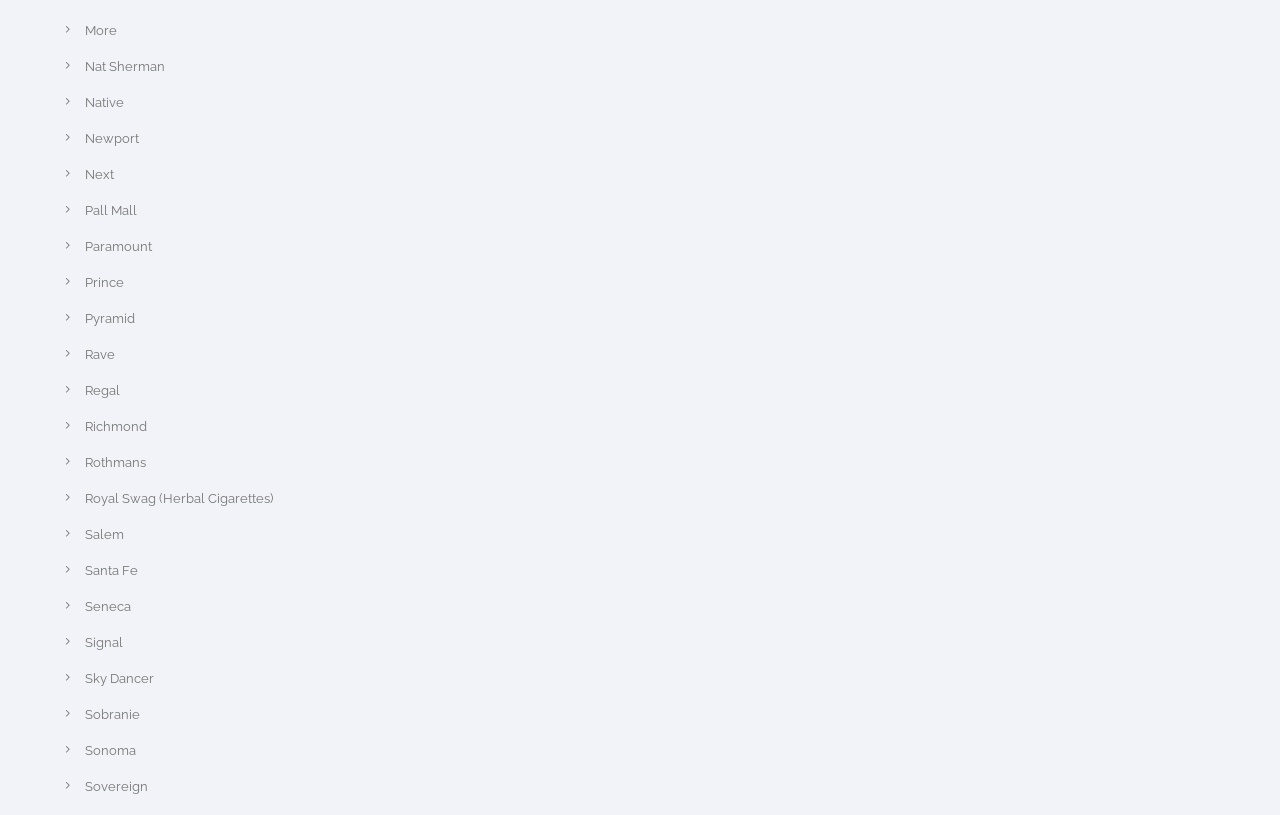Determine the bounding box coordinates for the area that should be clicked to carry out the following instruction: "Go to the Pall Mall website".

[0.066, 0.249, 0.107, 0.267]